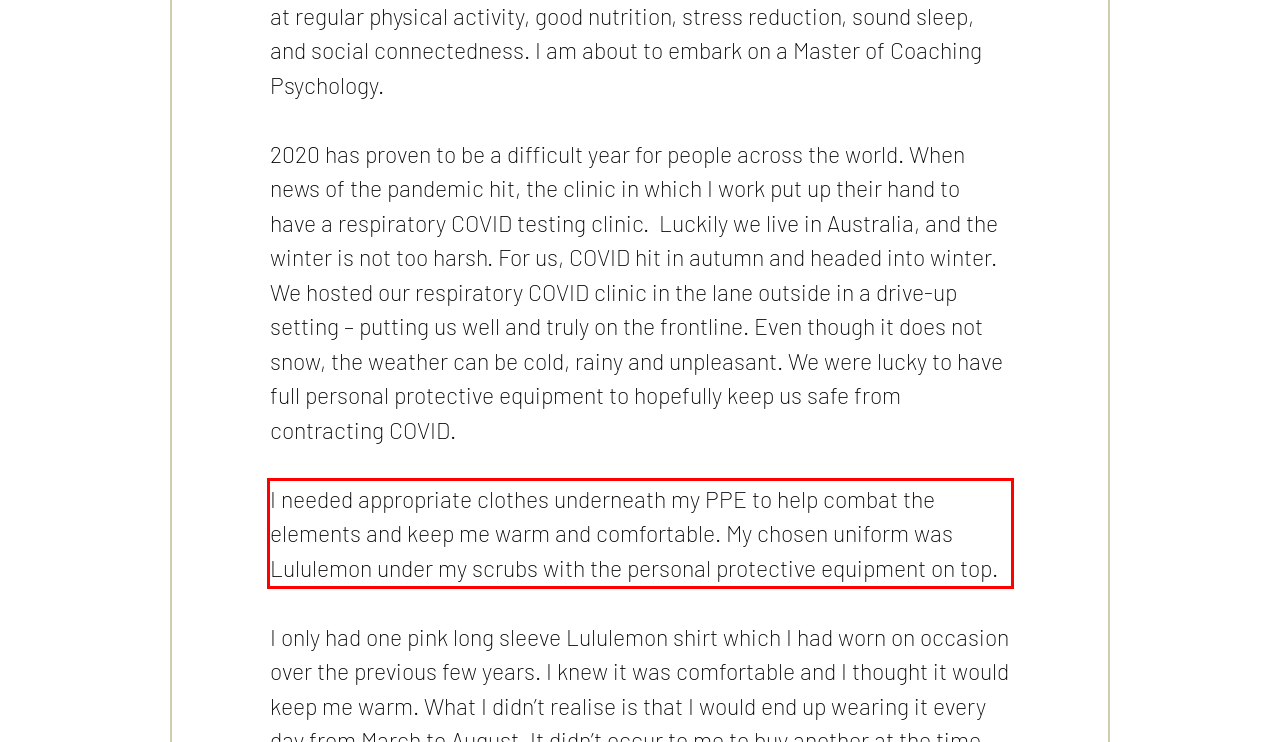Given the screenshot of the webpage, identify the red bounding box, and recognize the text content inside that red bounding box.

I needed appropriate clothes underneath my PPE to help combat the elements and keep me warm and comfortable. My chosen uniform was Lululemon under my scrubs with the personal protective equipment on top.